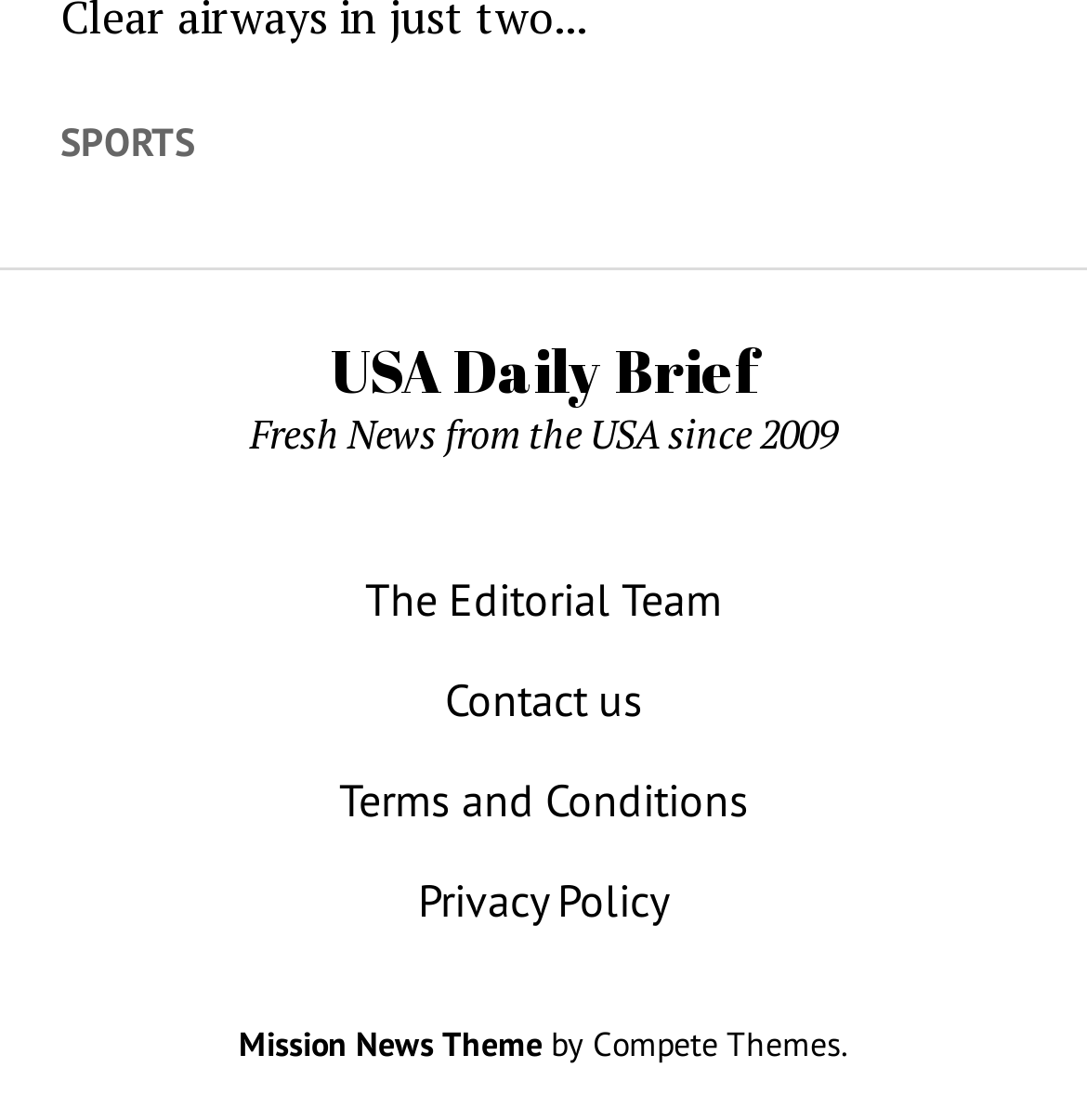Carefully observe the image and respond to the question with a detailed answer:
What is the category of news on this website?

The category of news on this website is 'Sports' as indicated by the heading element 'SPORTS' at the top of the webpage.